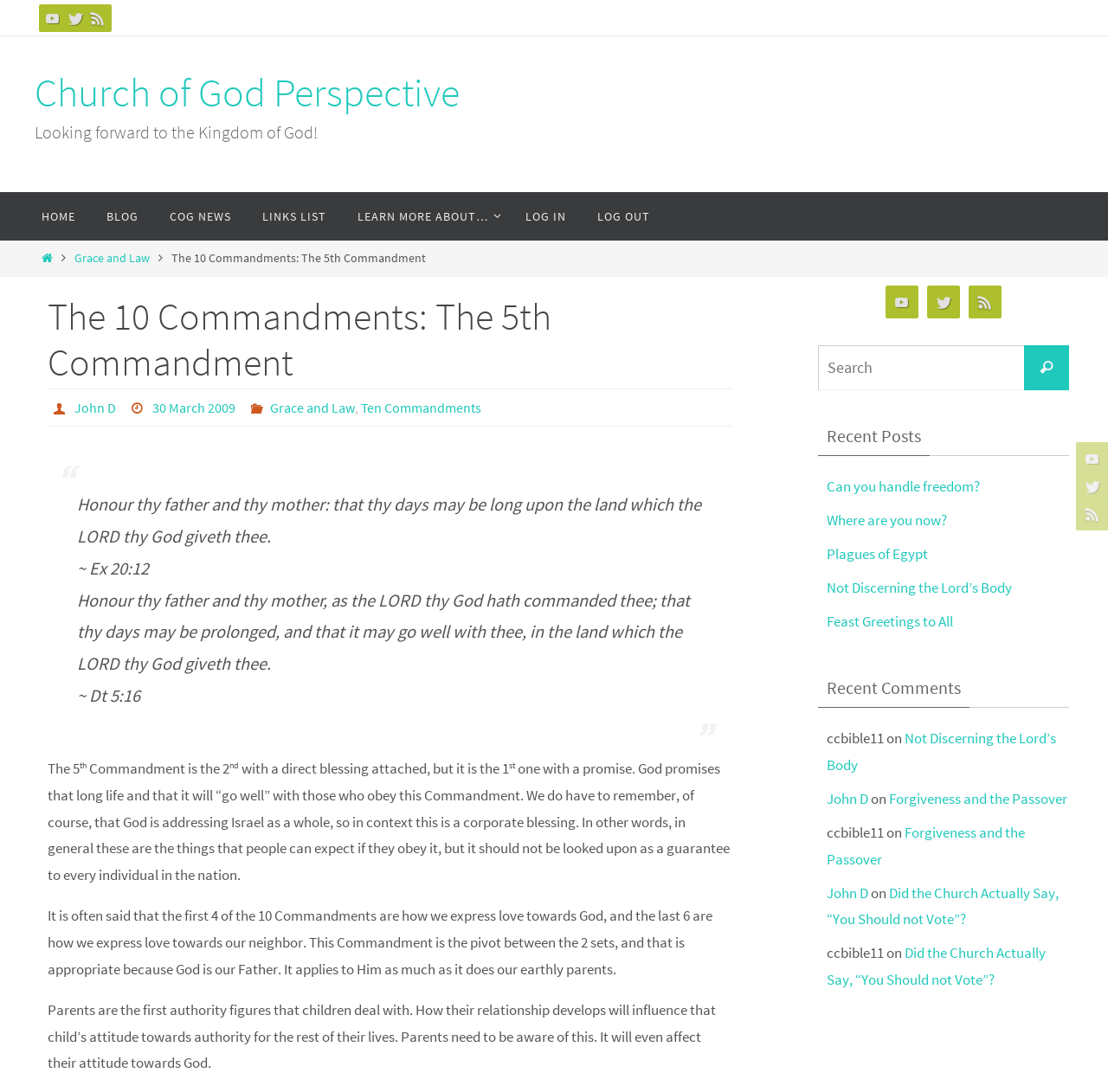Determine the bounding box coordinates of the element that should be clicked to execute the following command: "View the blog".

[0.082, 0.176, 0.139, 0.221]